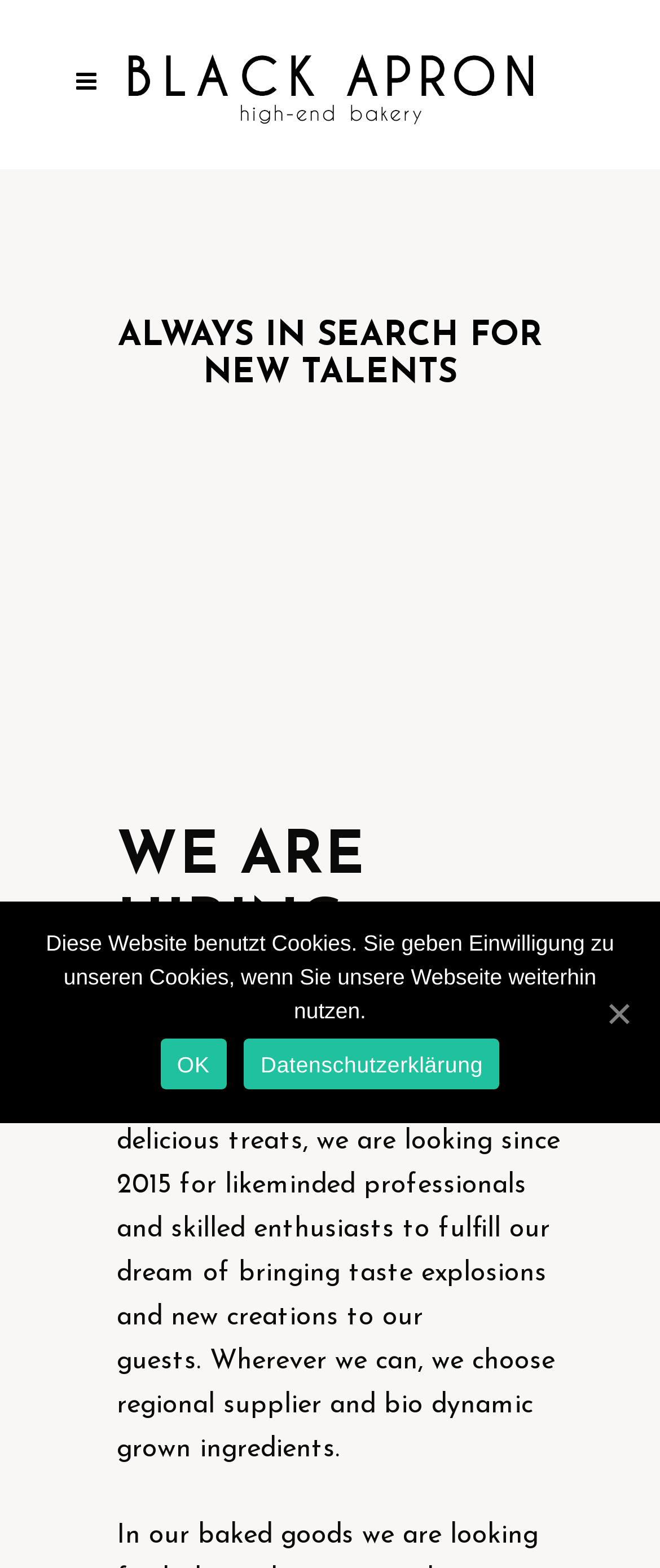Give a succinct answer to this question in a single word or phrase: 
What is the company's mission?

Bringing taste explosions